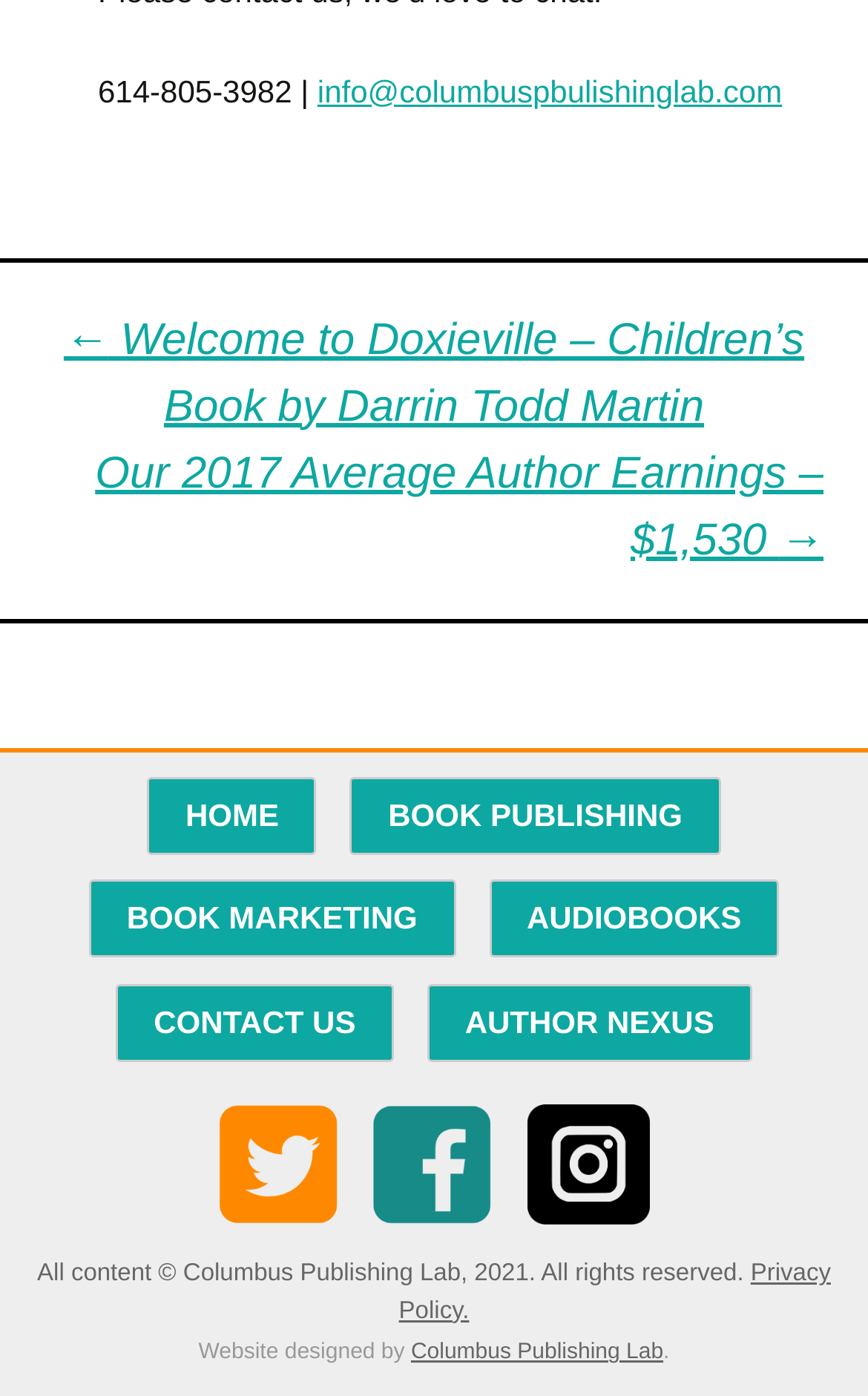Identify the bounding box coordinates of the specific part of the webpage to click to complete this instruction: "Visit the BOOK PUBLISHING page".

[0.406, 0.559, 0.827, 0.611]